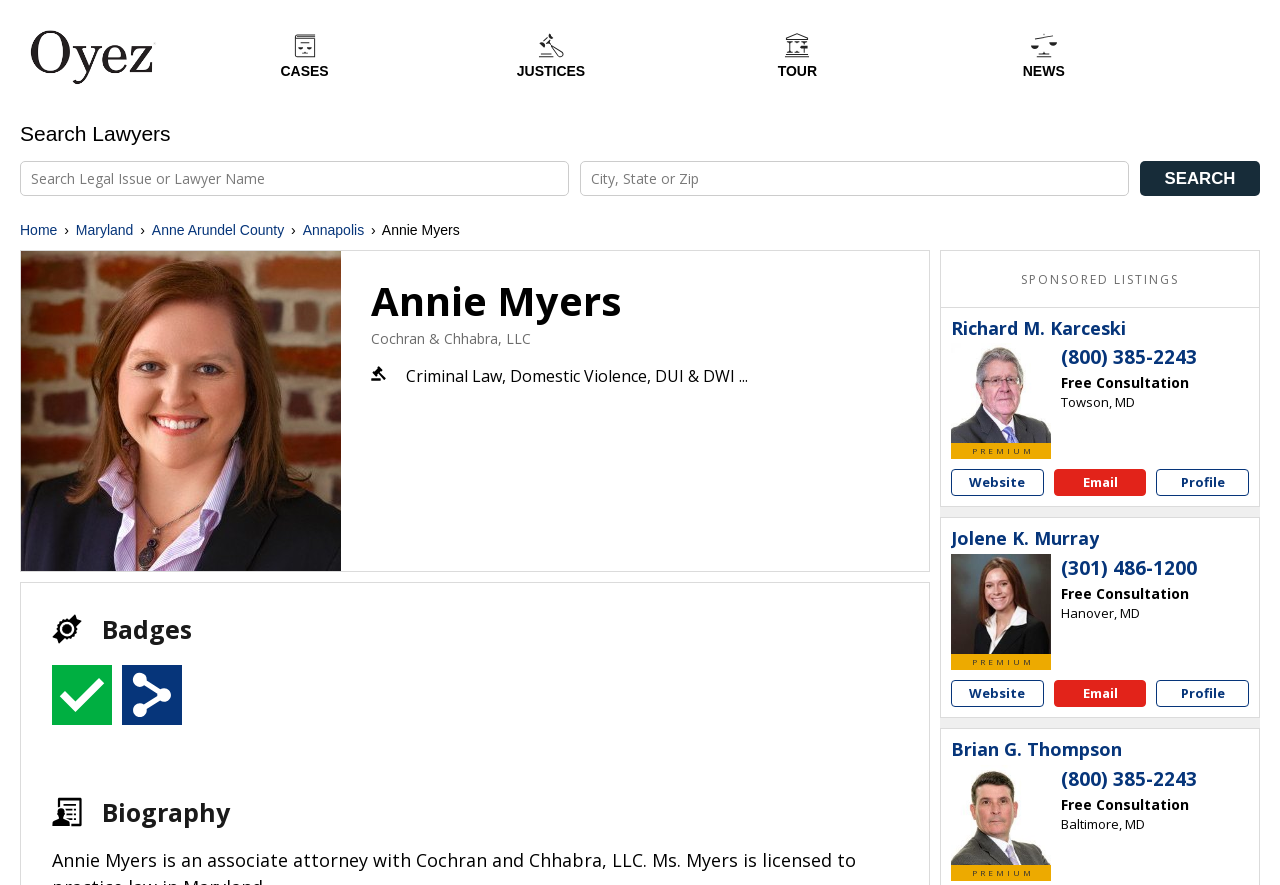Please specify the bounding box coordinates of the element that should be clicked to execute the given instruction: 'Contact Richard M. Karceski'. Ensure the coordinates are four float numbers between 0 and 1, expressed as [left, top, right, bottom].

[0.829, 0.389, 0.935, 0.419]